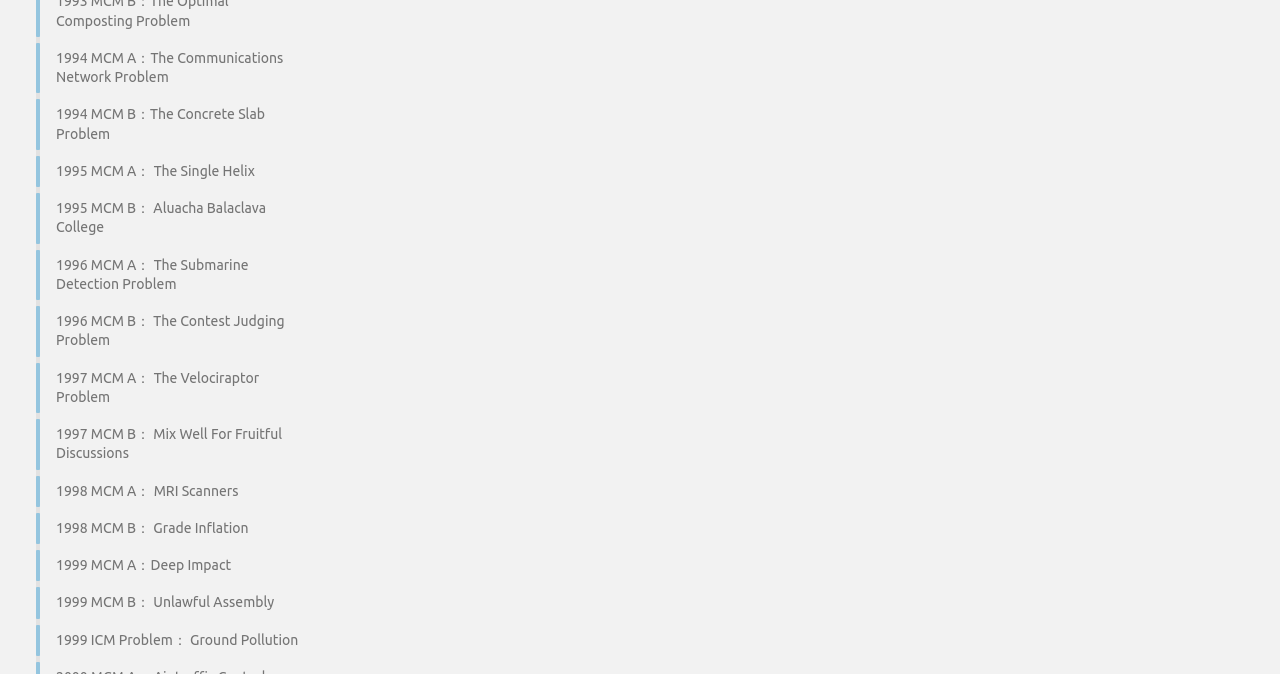Are the links on the webpage in chronological order?
Utilize the information in the image to give a detailed answer to the question.

By examining the years mentioned in the link titles, I can see that the links are in chronological order, starting from 1994 and ending at 1999.